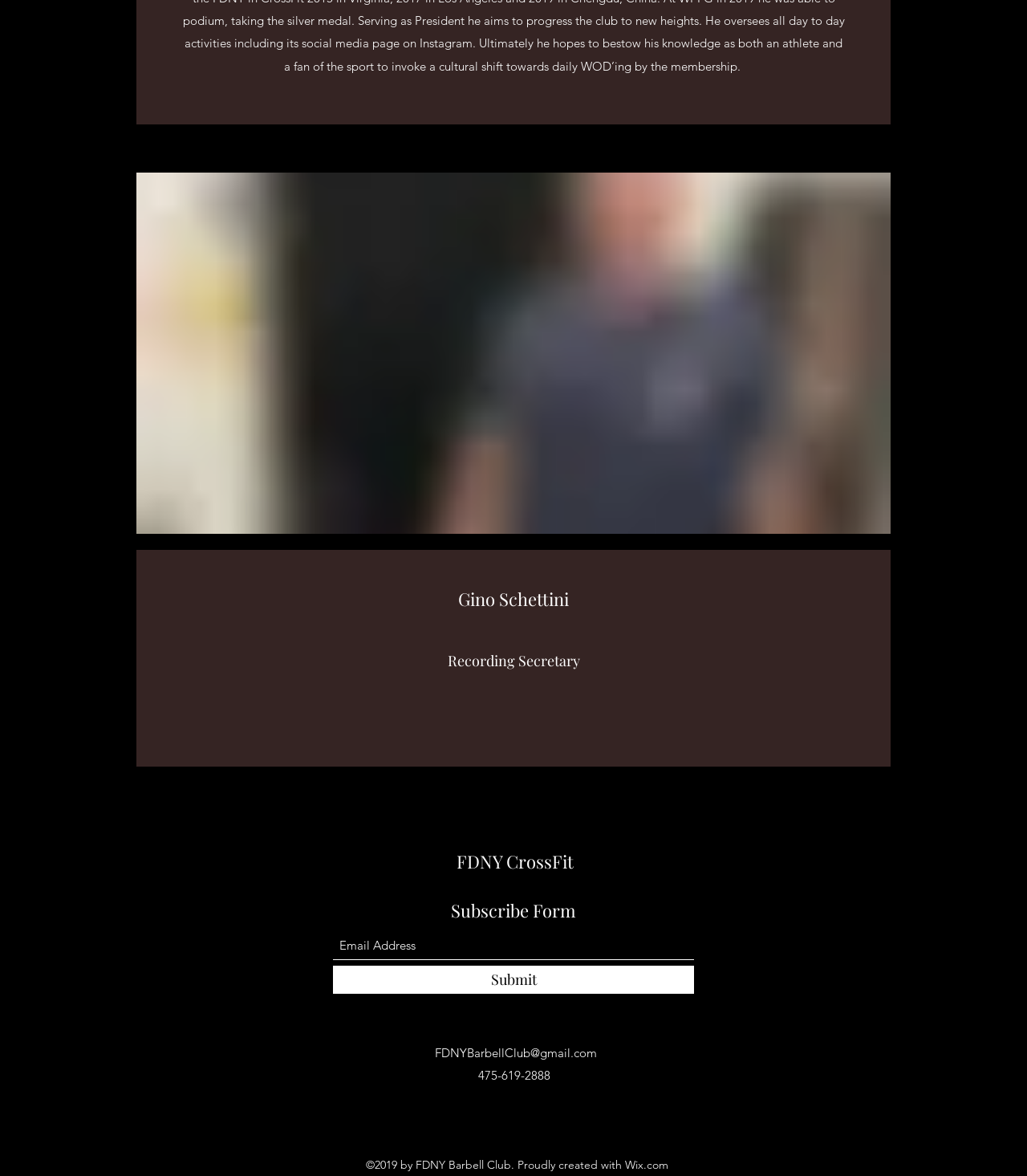Please specify the bounding box coordinates of the element that should be clicked to execute the given instruction: 'View Gino Schettini's profile'. Ensure the coordinates are four float numbers between 0 and 1, expressed as [left, top, right, bottom].

[0.176, 0.499, 0.824, 0.52]